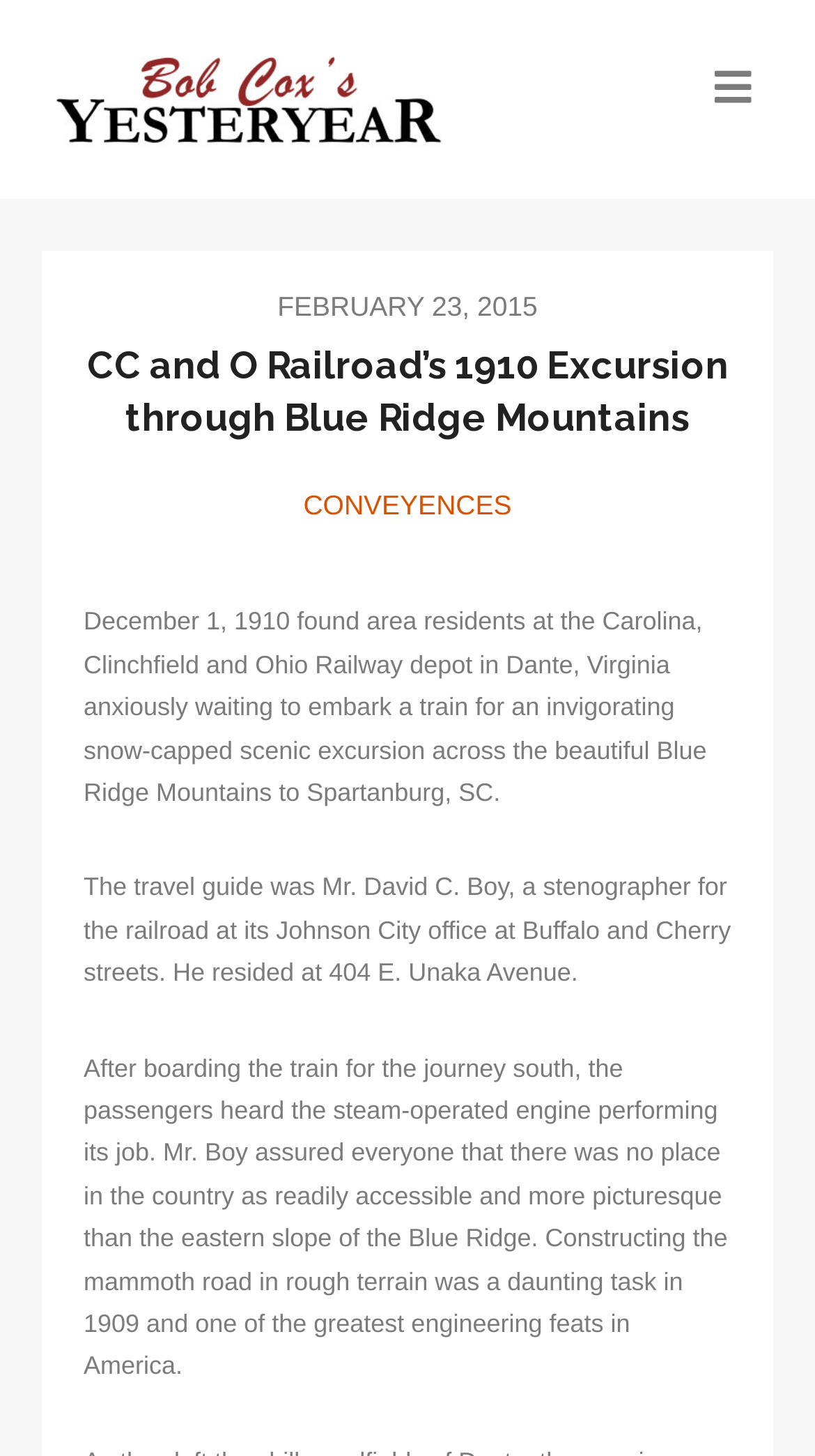Where did Mr. David C. Boy reside?
Please provide a comprehensive answer based on the contents of the image.

I found Mr. David C. Boy's residence by reading the text in the webpage, specifically the sentence 'He resided at 404 E. Unaka Avenue.'